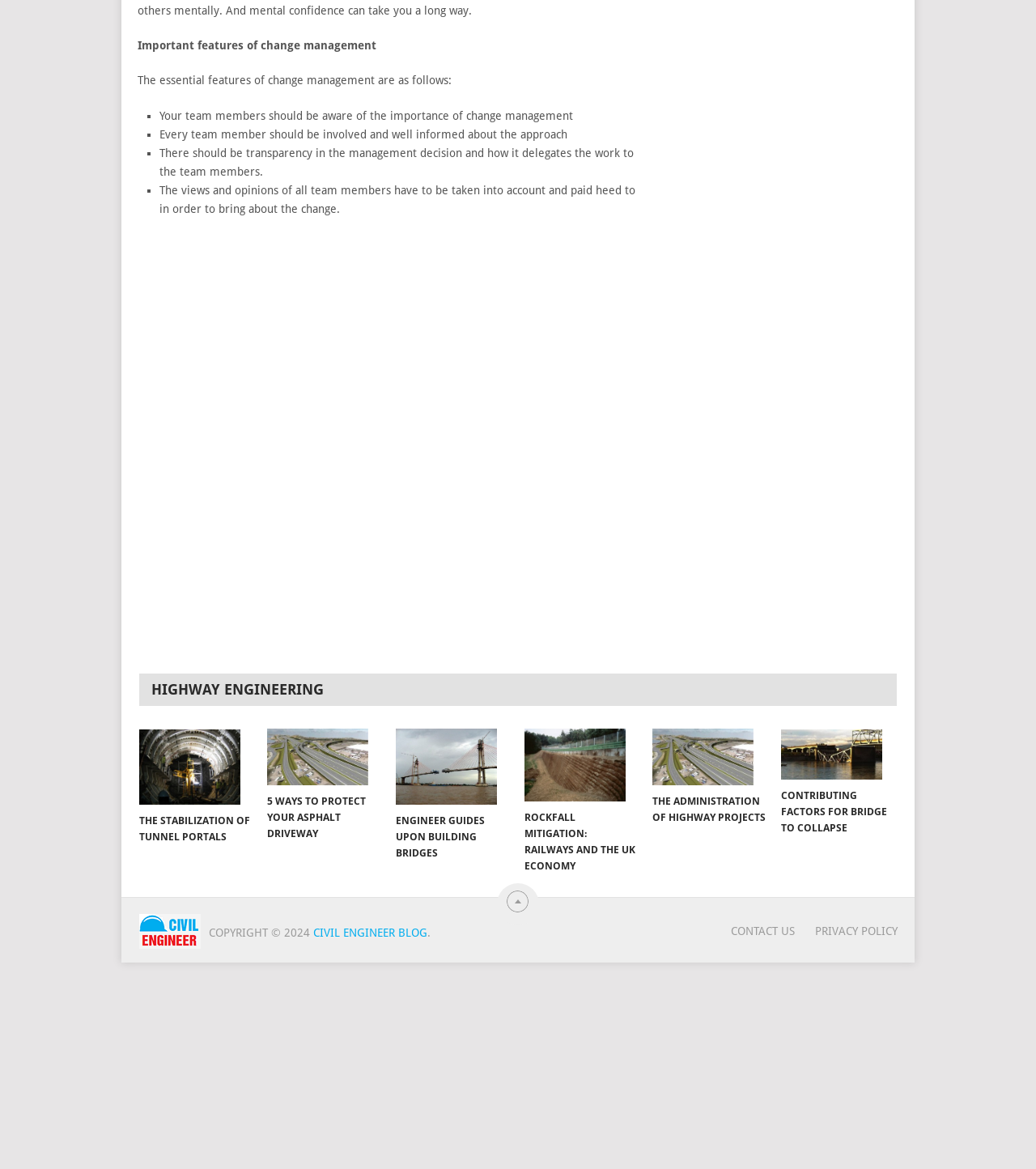Locate the bounding box coordinates of the area where you should click to accomplish the instruction: "Contact us through the link".

[0.706, 0.791, 0.768, 0.802]